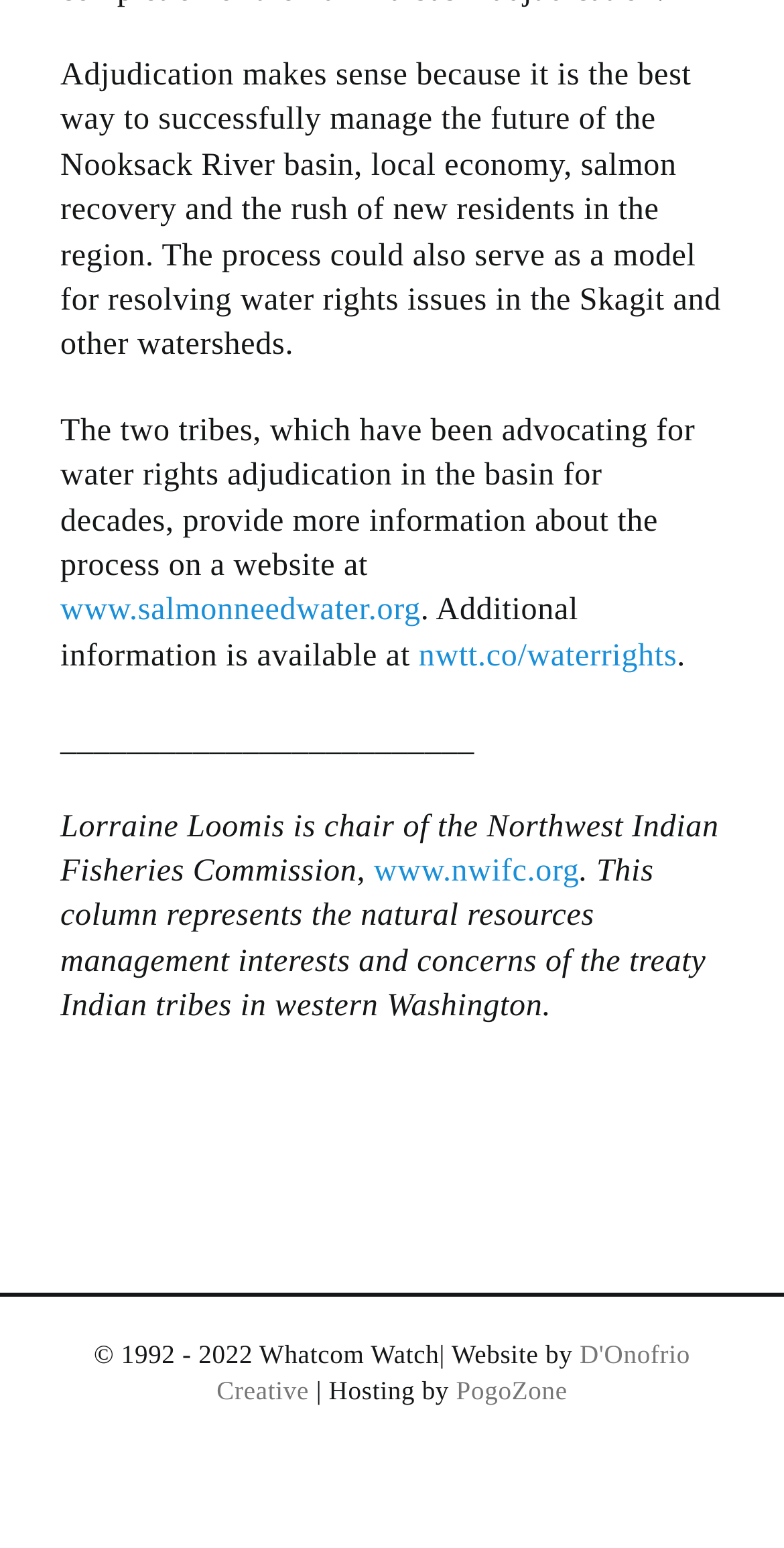Locate the bounding box coordinates of the element that should be clicked to fulfill the instruction: "visit the website of Northwest Indian Fisheries Commission".

[0.477, 0.552, 0.739, 0.574]